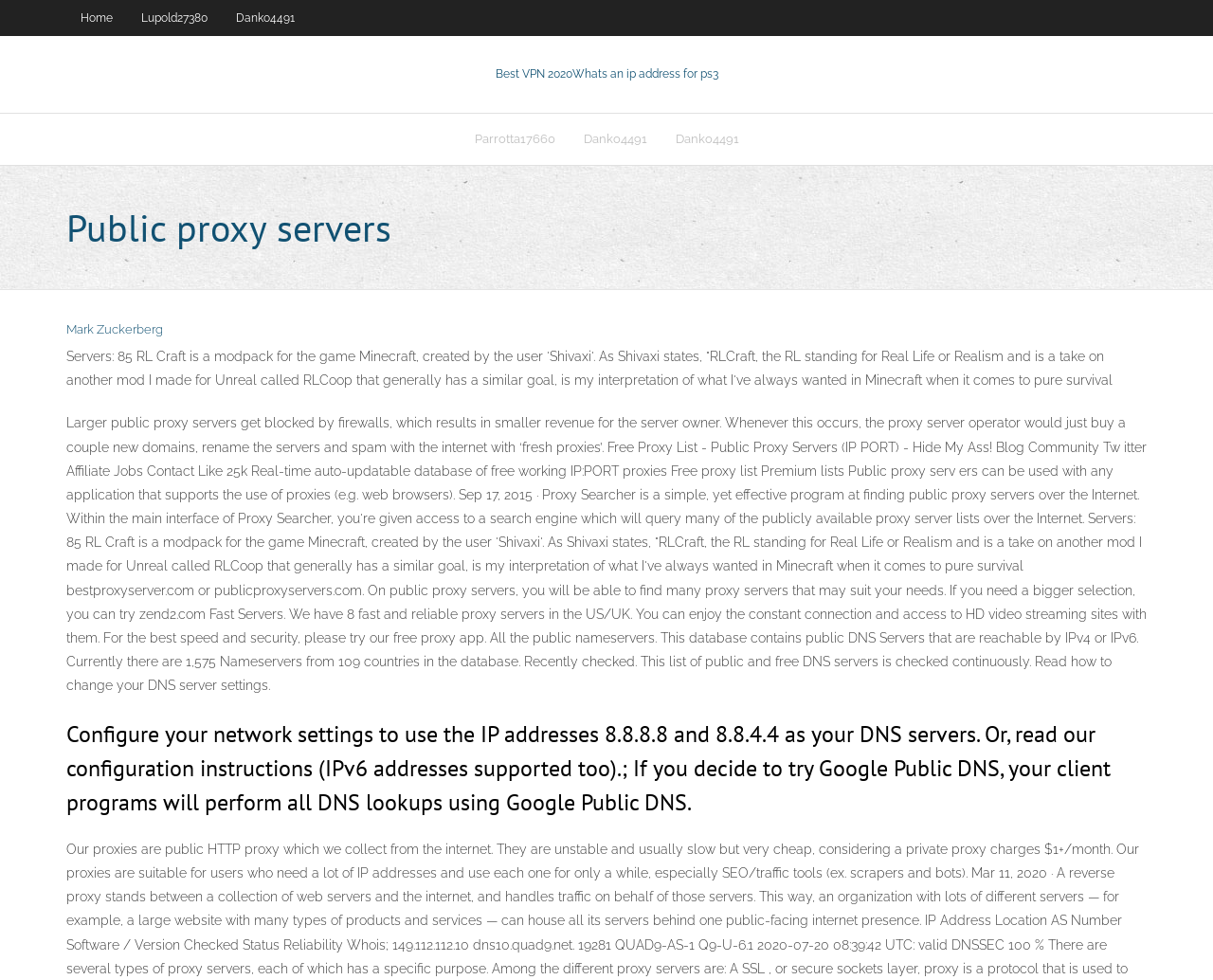Provide an in-depth caption for the contents of the webpage.

The webpage is about public proxy servers, with a focus on providing information and resources related to proxy servers. At the top of the page, there is a navigation menu with links to "Home", "Lupold27380", and "Danko4491". Below this menu, there is a prominent link to "Best VPN 2020" with a subtitle "Whats an ip address for ps3".

On the left side of the page, there is a section with three links to user profiles, including "Parrotta17660" and two instances of "Danko4491". Above this section, there is a heading that reads "Public proxy servers".

The main content of the page is a long block of text that discusses the use of public proxy servers, including their limitations and how they can be used with various applications. The text also mentions specific websites, such as "Hide My Ass! Blog" and "bestproxyserver.com", that provide lists of public proxy servers. Additionally, there is a section that explains how to configure network settings to use specific DNS servers.

There are also two headings on the page, one that reads "Public proxy servers" and another that provides instructions on how to configure DNS settings. At the bottom of the page, there is a link to "Mark Zuckerberg". Overall, the page appears to be a resource for individuals looking for information on public proxy servers and how to use them.